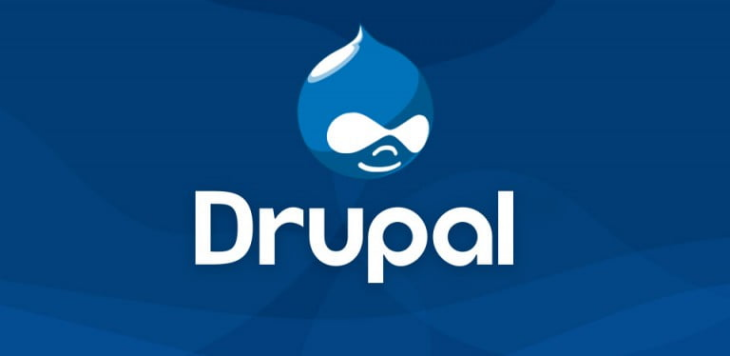Illustrate the image with a detailed and descriptive caption.

The image features the Drupal logo, prominently displayed against a gradient blue background. The logo consists of a stylized water droplet character that has white accents, resembling a friendly face. Beneath the droplet is the word "Drupal" presented in bold, white typography. This logo symbolizes Drupal, an open-source content management system known for its flexibility and robust features, widely used for building websites and applications. The design conveys a sense of creativity and technology, reflecting Drupal's commitment to empowering users with tools for web development.